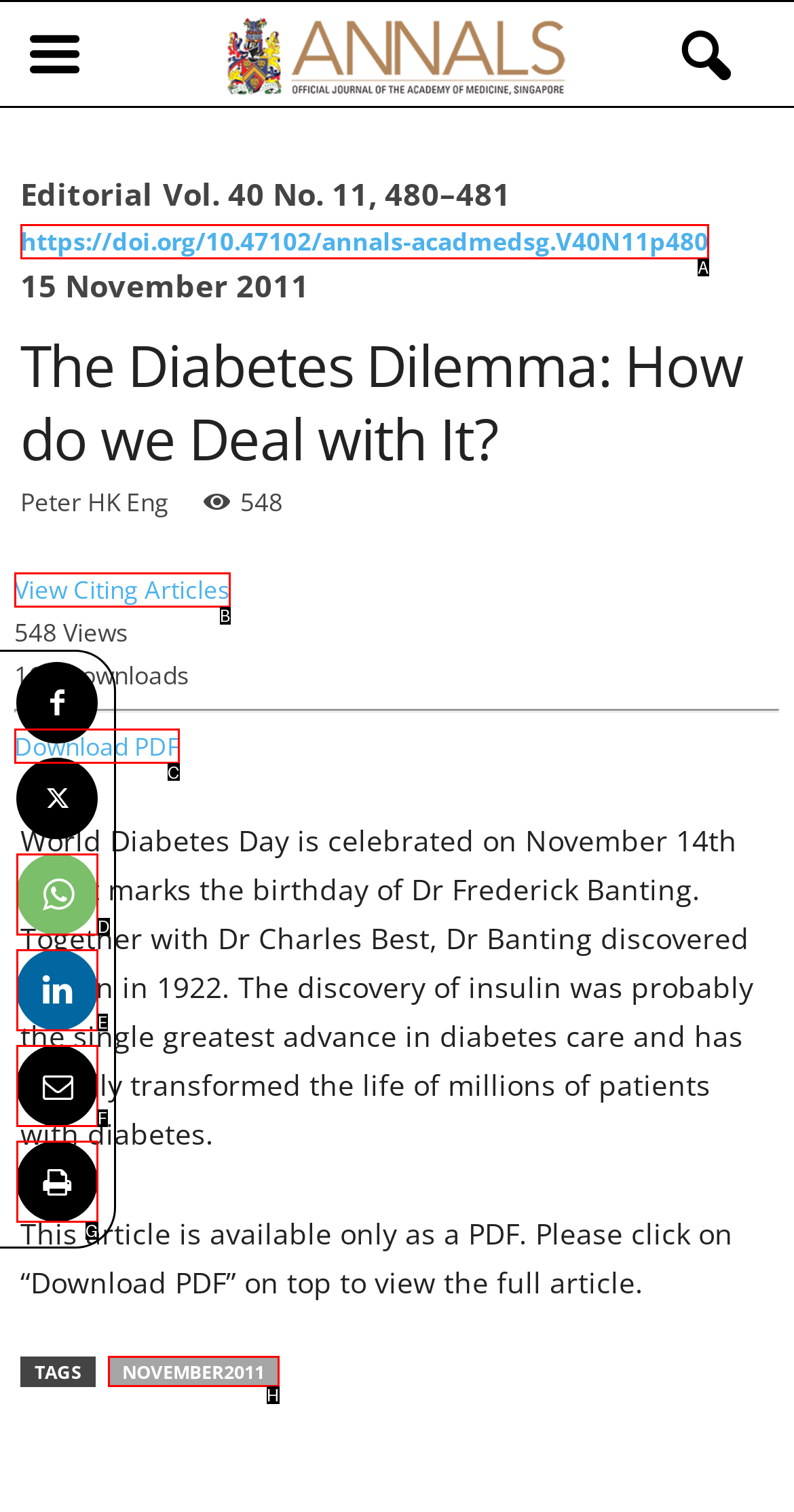Point out the HTML element I should click to achieve the following task: Download the PDF Provide the letter of the selected option from the choices.

C